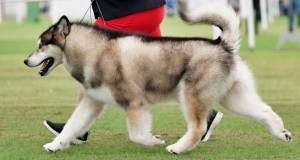What is the color of the handler's shorts?
From the screenshot, supply a one-word or short-phrase answer.

Red